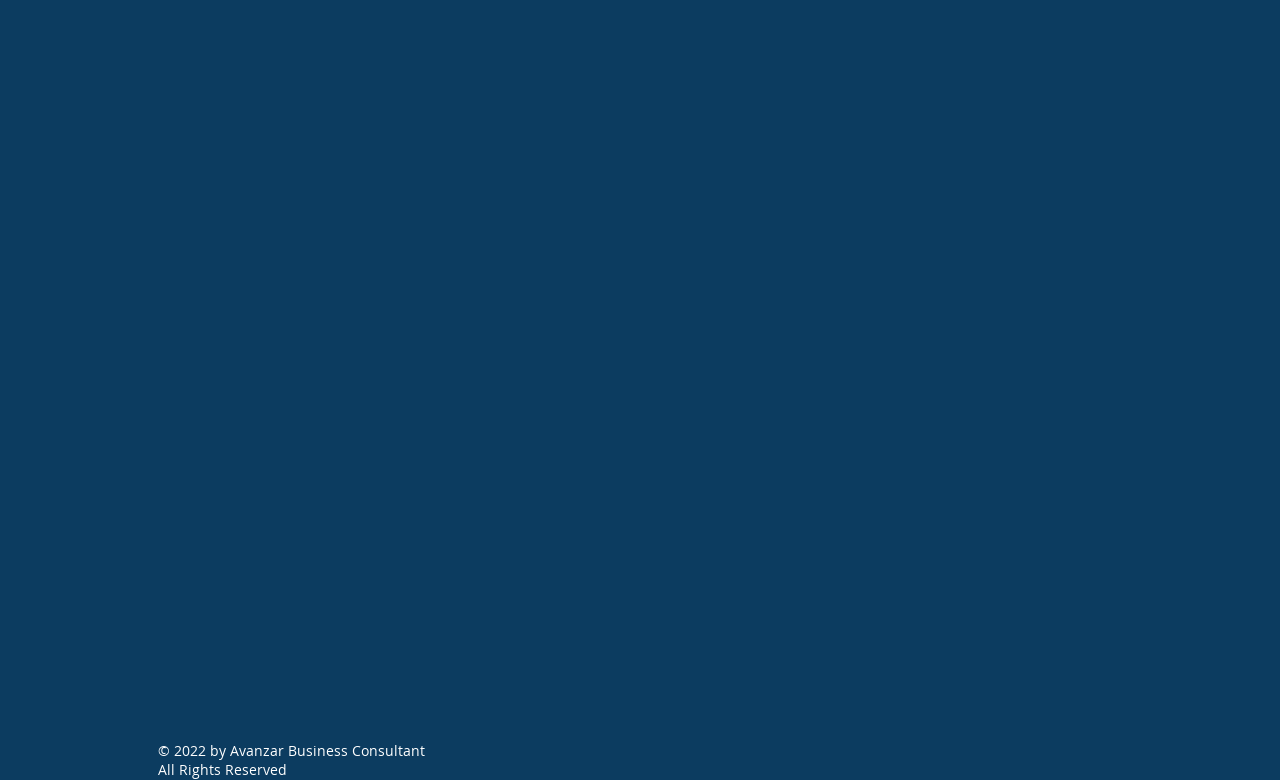What is the city and state of the company location?
Please provide a single word or phrase based on the screenshot.

Cape Coral, FL